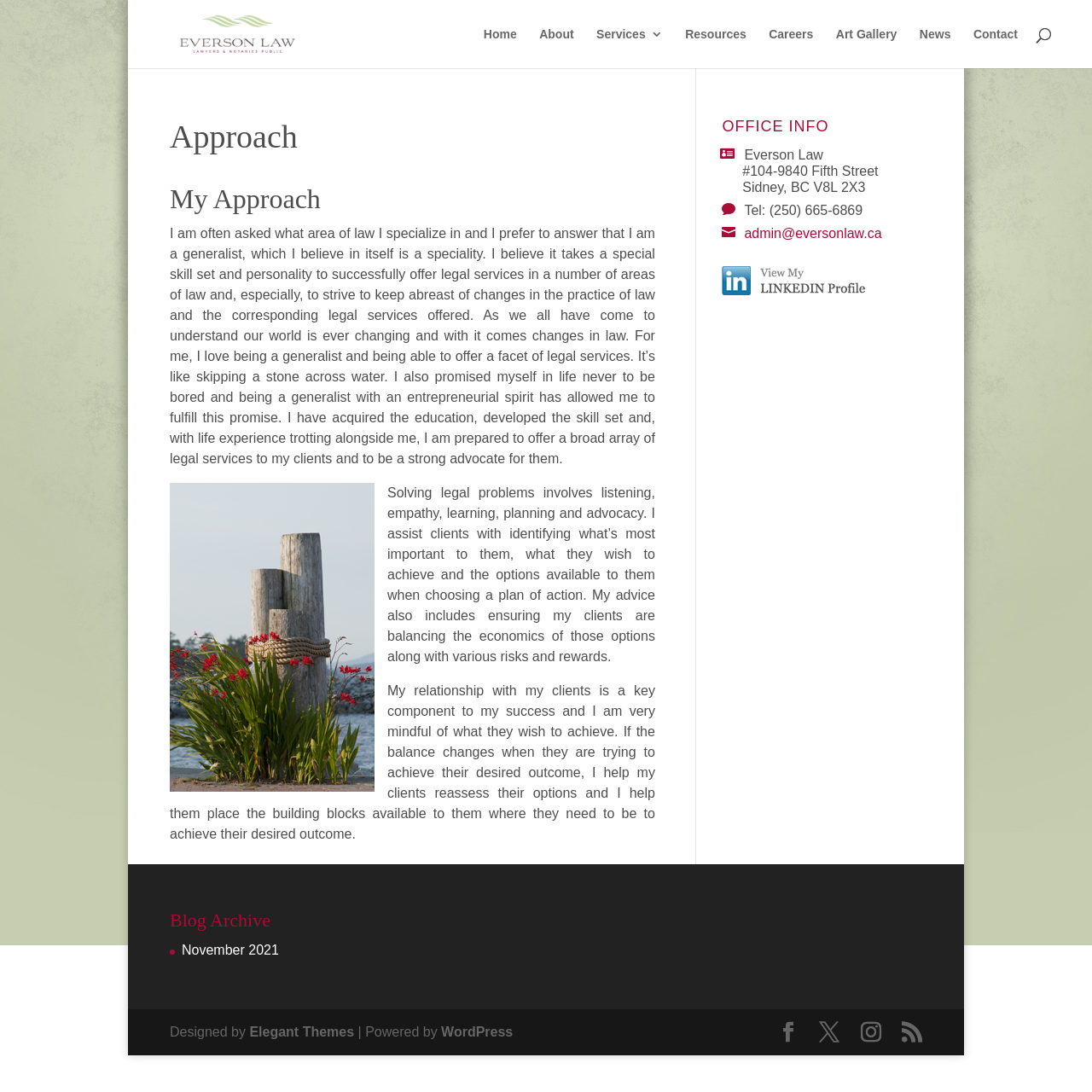What is the name of the law firm?
Give a detailed response to the question by analyzing the screenshot.

I found the answer by looking at the 'OFFICE INFO' section, where it says 'Everson Law' at the top, and also by looking at the logo image at the top of the page, which says 'Wendy L. Everson Law'.